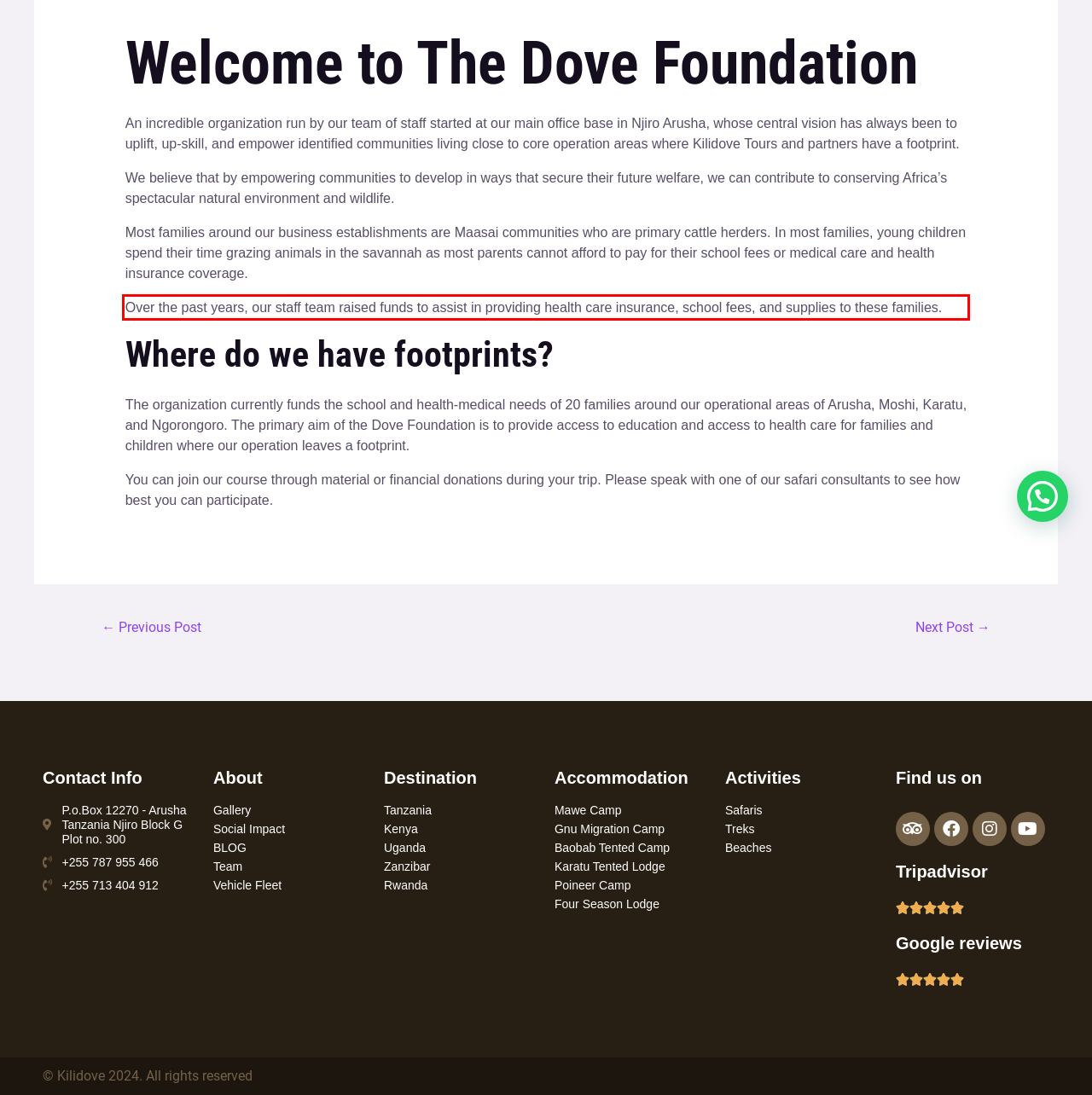Identify the text within the red bounding box on the webpage screenshot and generate the extracted text content.

Over the past years, our staff team raised funds to assist in providing health care insurance, school fees, and supplies to these families.